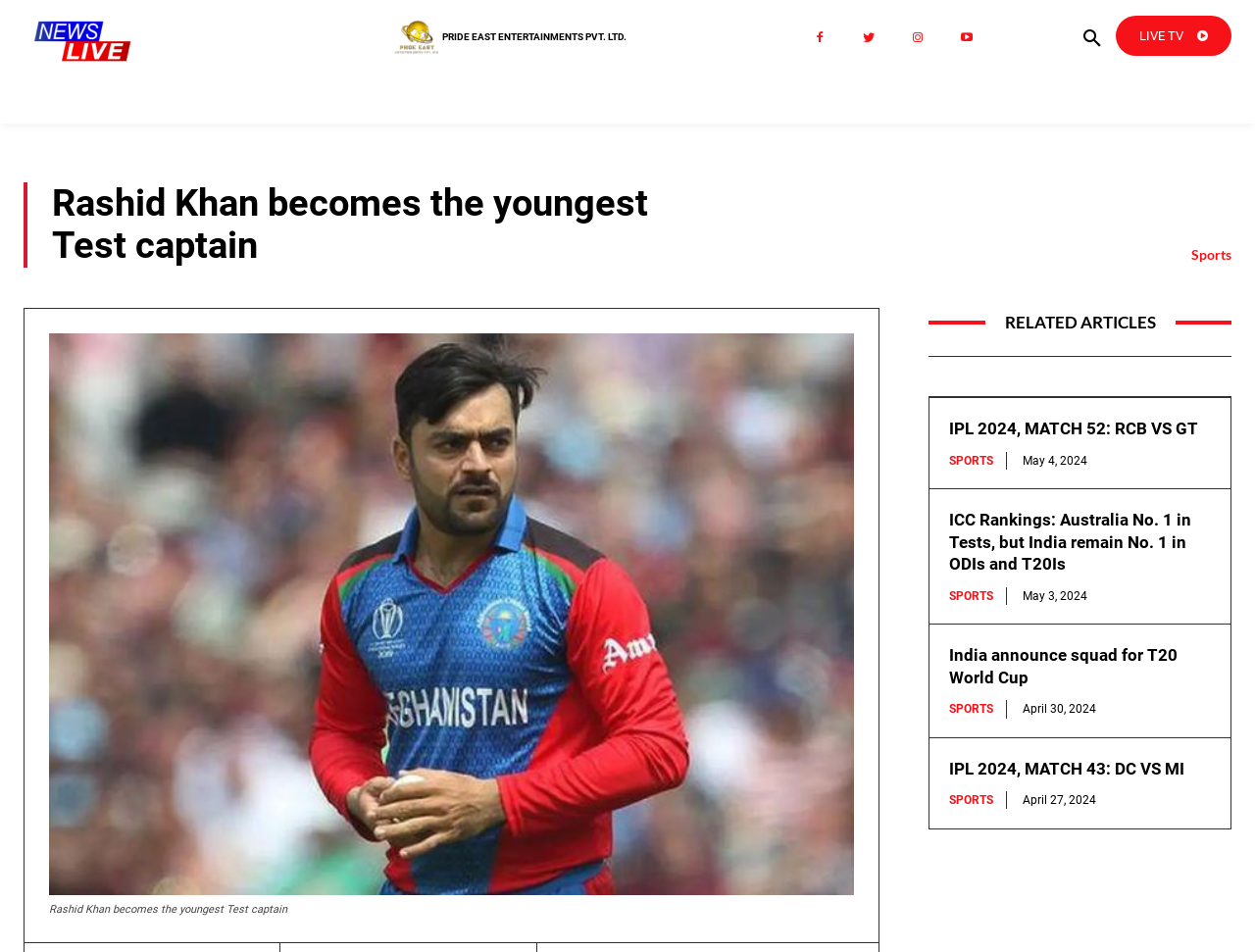Based on the element description Home, identify the bounding box of the UI element in the given webpage screenshot. The coordinates should be in the format (top-left x, top-left y, bottom-right x, bottom-right y) and must be between 0 and 1.

None